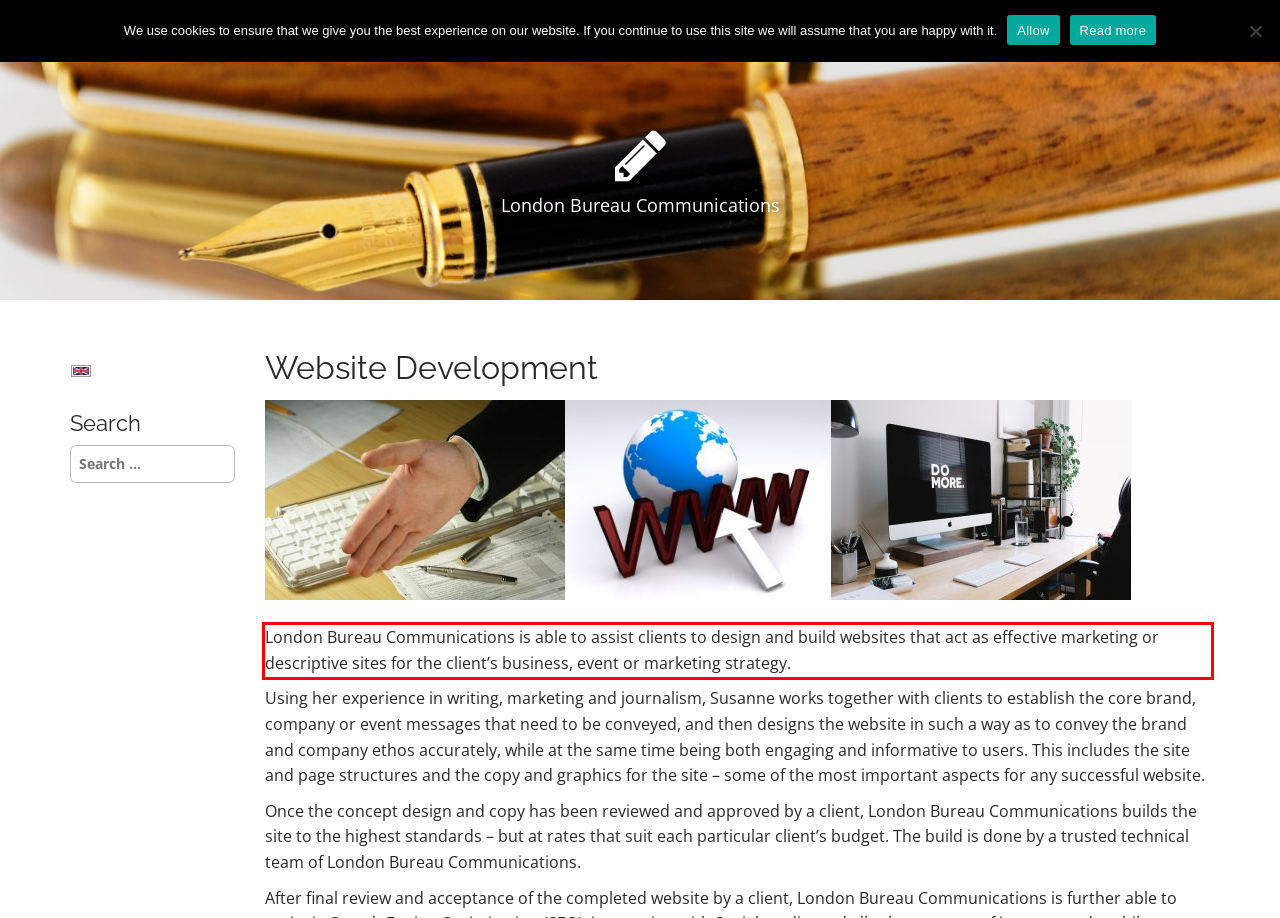Given a screenshot of a webpage, locate the red bounding box and extract the text it encloses.

London Bureau Communications is able to assist clients to design and build websites that act as effective marketing or descriptive sites for the client’s business, event or marketing strategy.